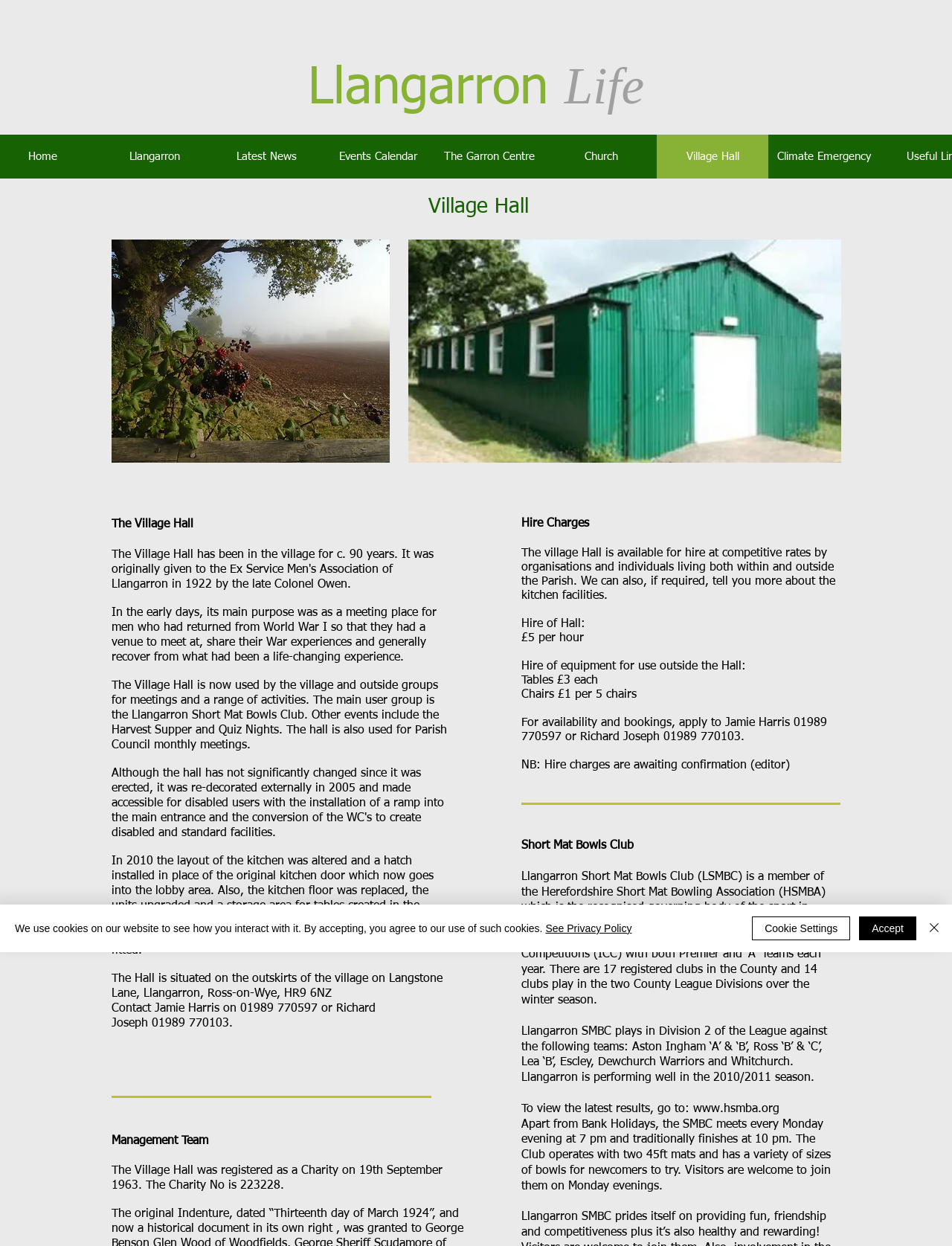Extract the bounding box for the UI element that matches this description: "Life".

[0.593, 0.047, 0.677, 0.092]